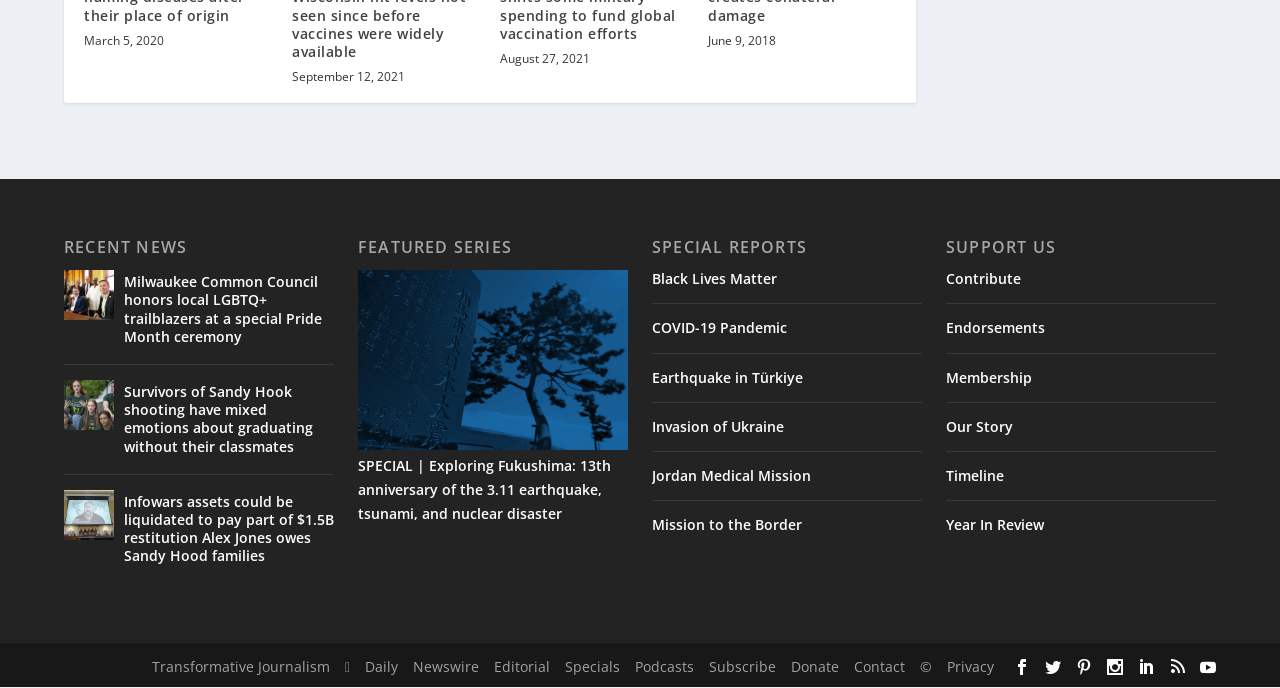From the details in the image, provide a thorough response to the question: How many links are there in the 'SUPPORT US' section?

I counted the number of links under the 'SUPPORT US' heading and found 5 links: 'Contribute', 'Endorsements', 'Membership', 'Our Story', and 'Timeline'.